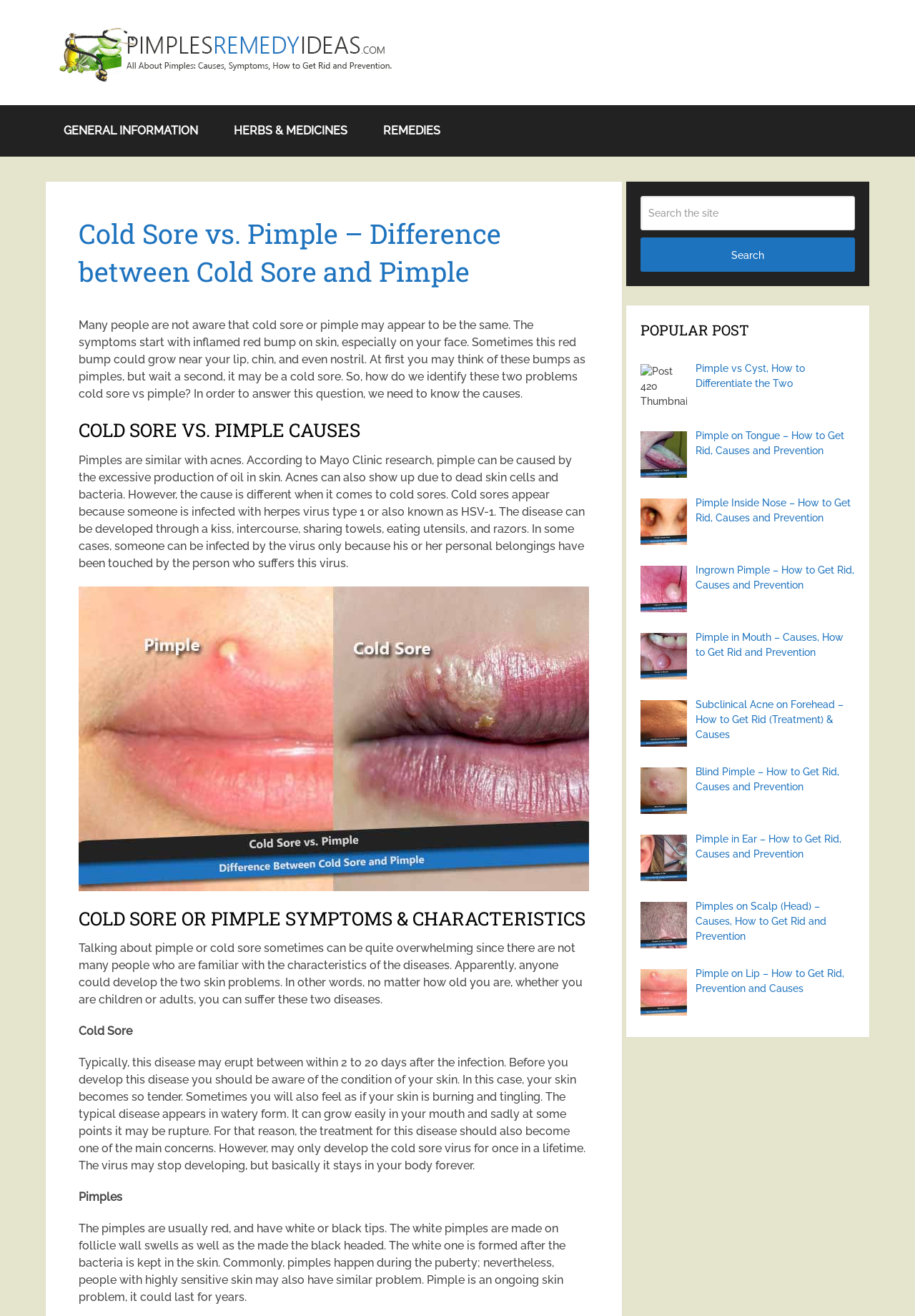Pinpoint the bounding box coordinates of the area that must be clicked to complete this instruction: "Click on 'Pimple vs Cyst, How to Differentiate the Two'".

[0.76, 0.276, 0.88, 0.296]